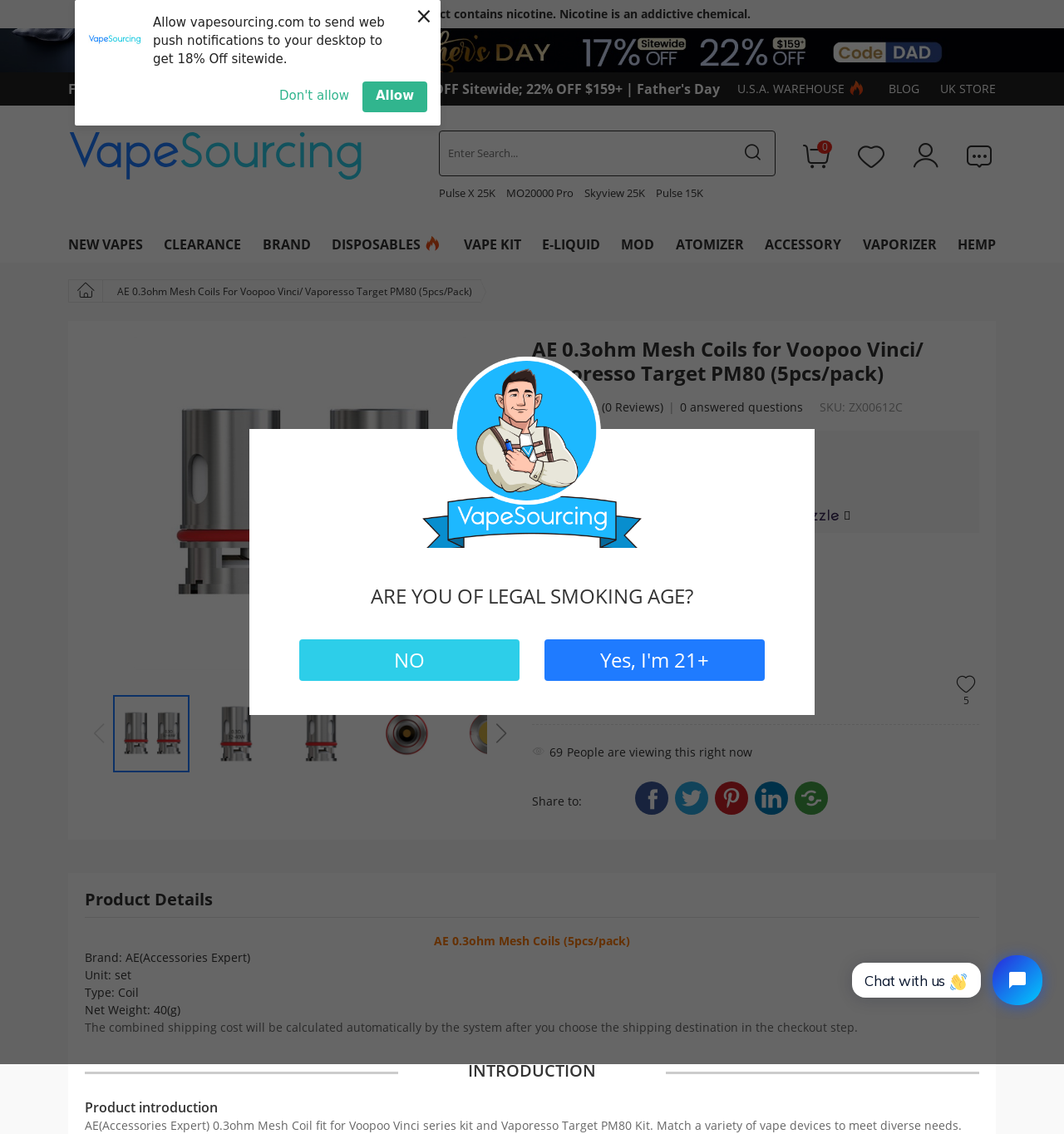Determine the bounding box coordinates of the UI element described below. Use the format (top-left x, top-left y, bottom-right x, bottom-right y) with floating point numbers between 0 and 1: title="My Wishlist"

[0.803, 0.115, 0.834, 0.159]